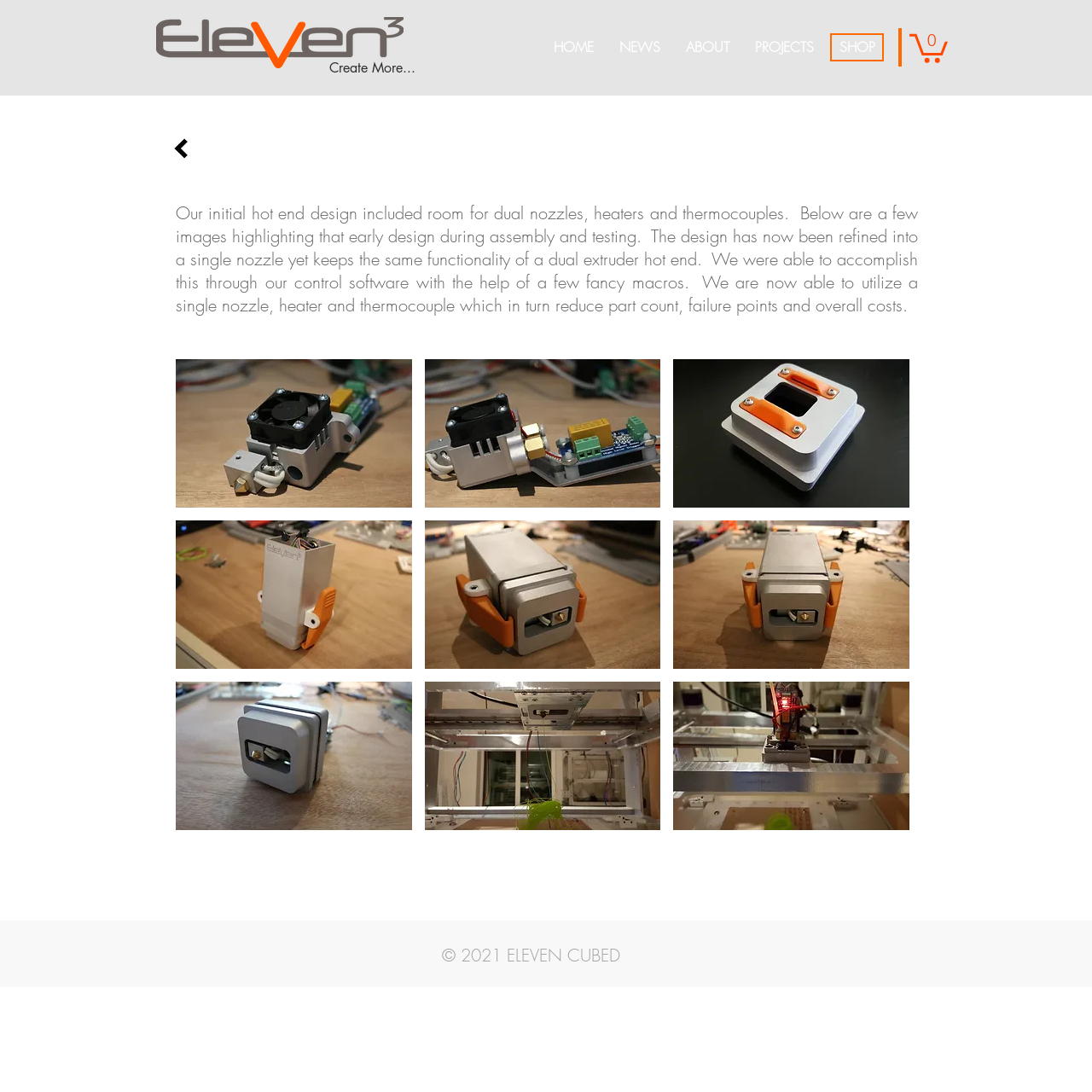Please respond to the question using a single word or phrase:
What is the purpose of the 'Create More...' heading?

Navigation